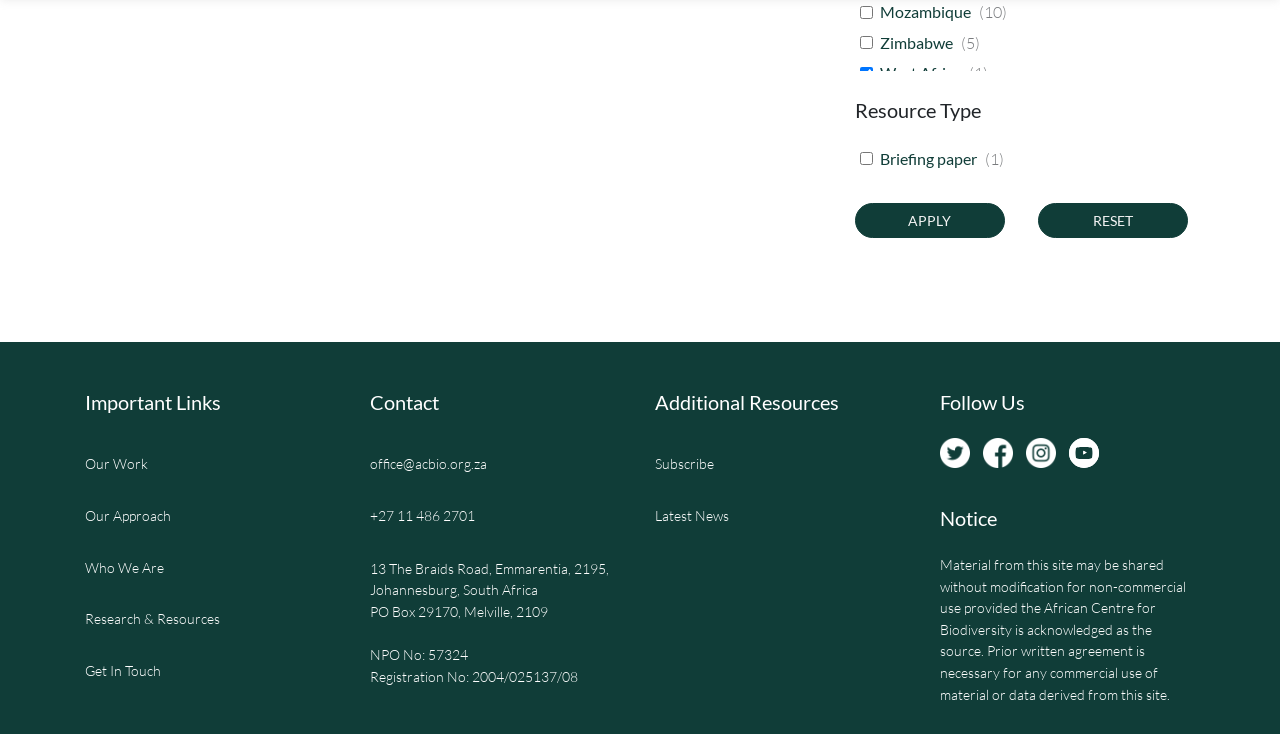Identify the bounding box for the UI element that is described as follows: "+27 11 486 2701".

[0.289, 0.67, 0.371, 0.734]